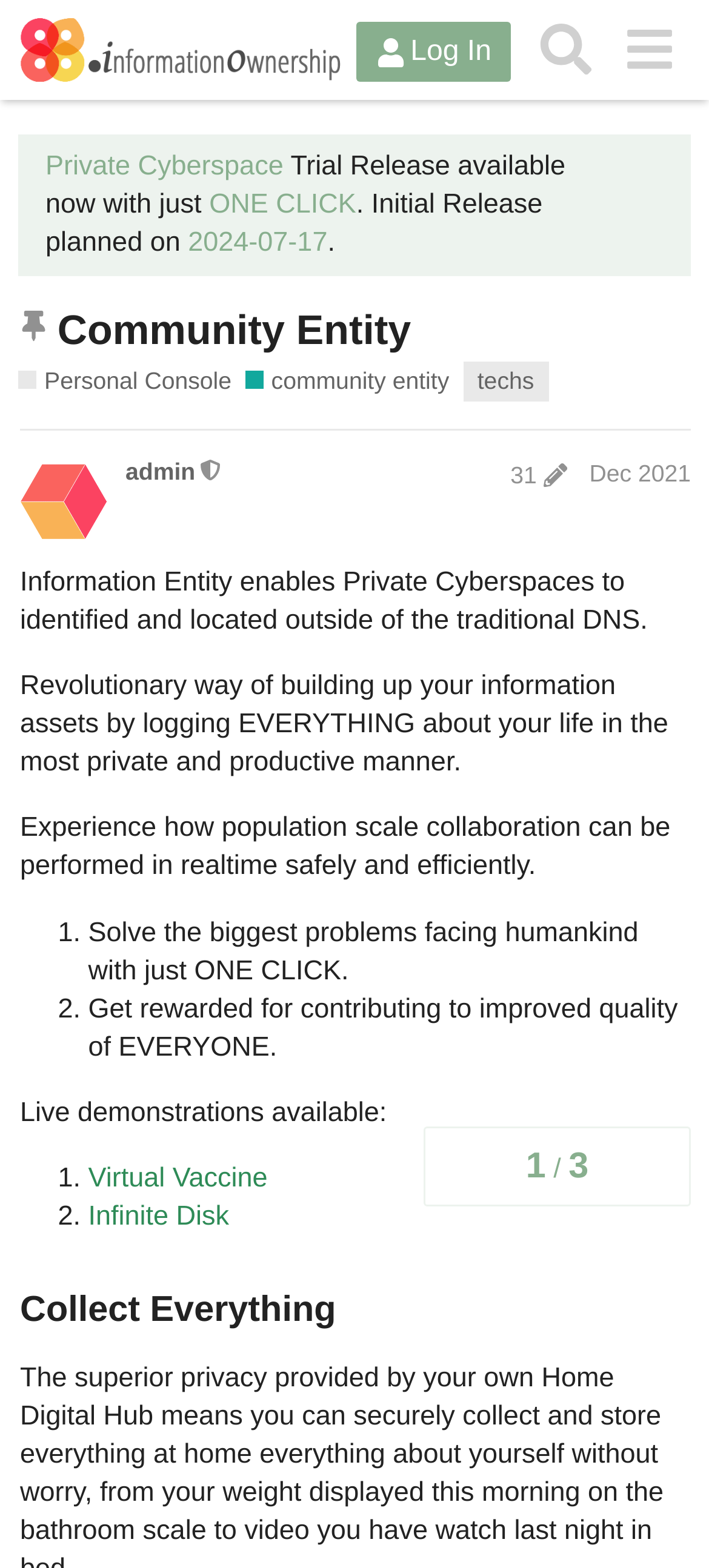Please identify the bounding box coordinates of the element I should click to complete this instruction: 'Explore the topic progress'. The coordinates should be given as four float numbers between 0 and 1, like this: [left, top, right, bottom].

[0.597, 0.718, 0.974, 0.769]